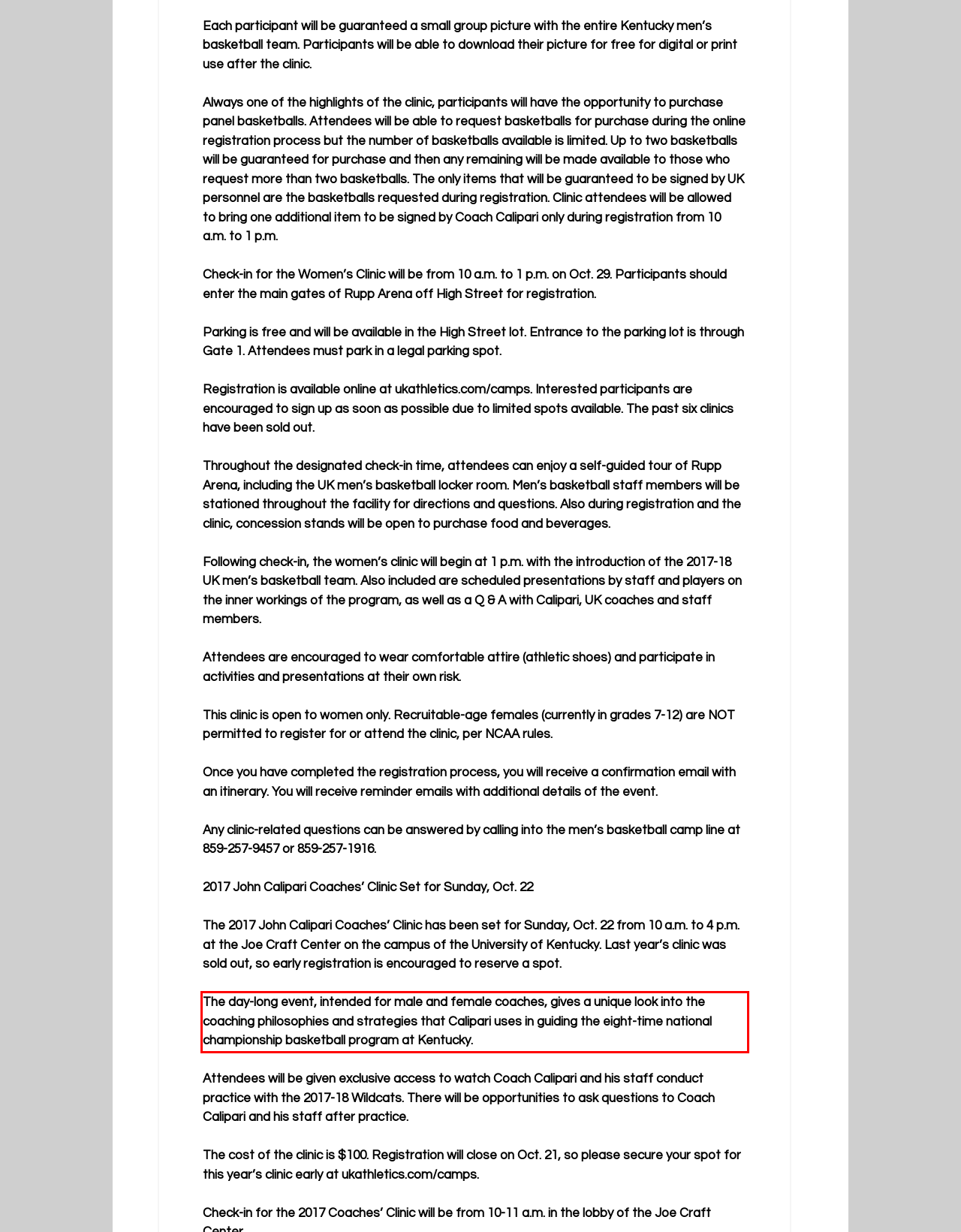You are given a screenshot of a webpage with a UI element highlighted by a red bounding box. Please perform OCR on the text content within this red bounding box.

The day-long event, intended for male and female coaches, gives a unique look into the coaching philosophies and strategies that Calipari uses in guiding the eight-time national championship basketball program at Kentucky.